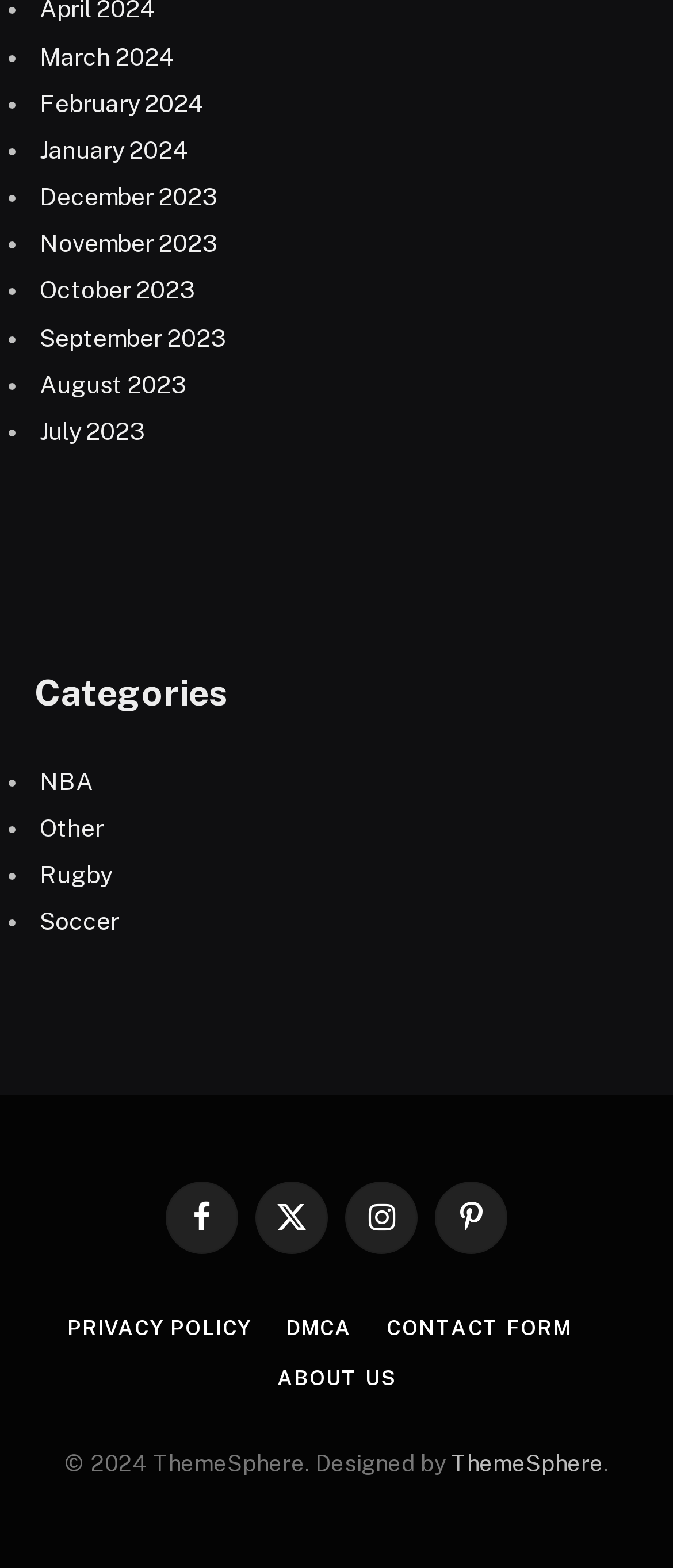Determine the bounding box coordinates of the clickable element to complete this instruction: "Open Facebook page". Provide the coordinates in the format of four float numbers between 0 and 1, [left, top, right, bottom].

[0.246, 0.754, 0.354, 0.8]